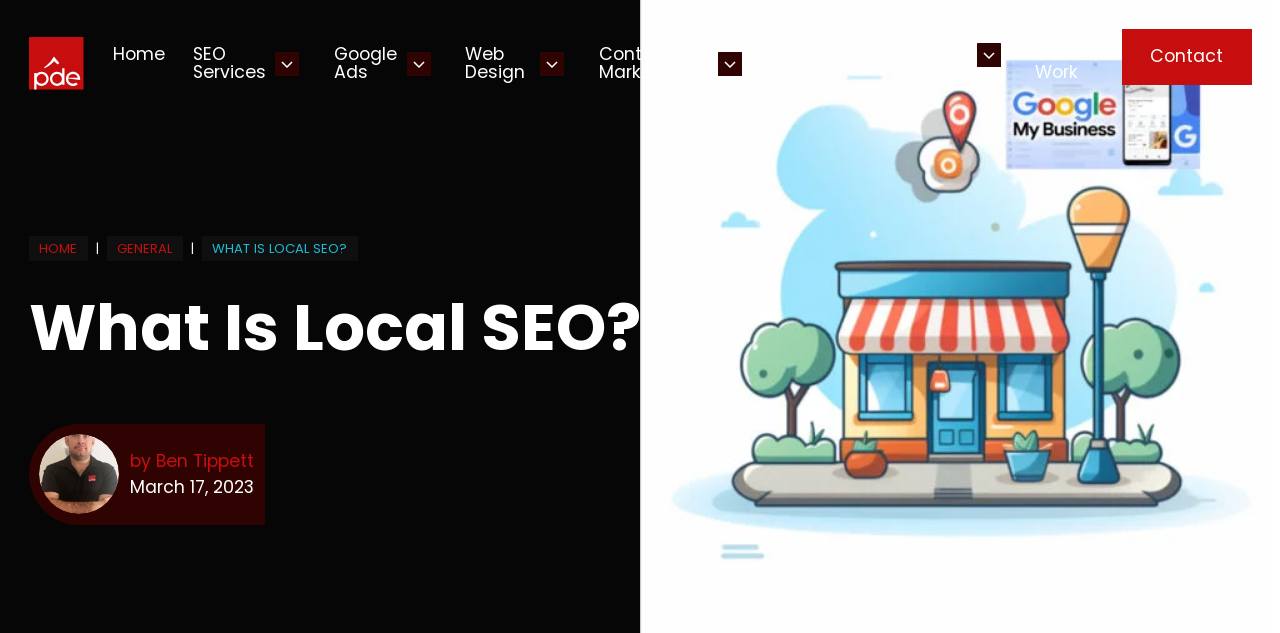What is the color of the striped awning?
Provide a well-explained and detailed answer to the question.

The illustration features a brightly colored building with a red and white striped awning, which adds to the overall visual appeal of the quaint storefront.